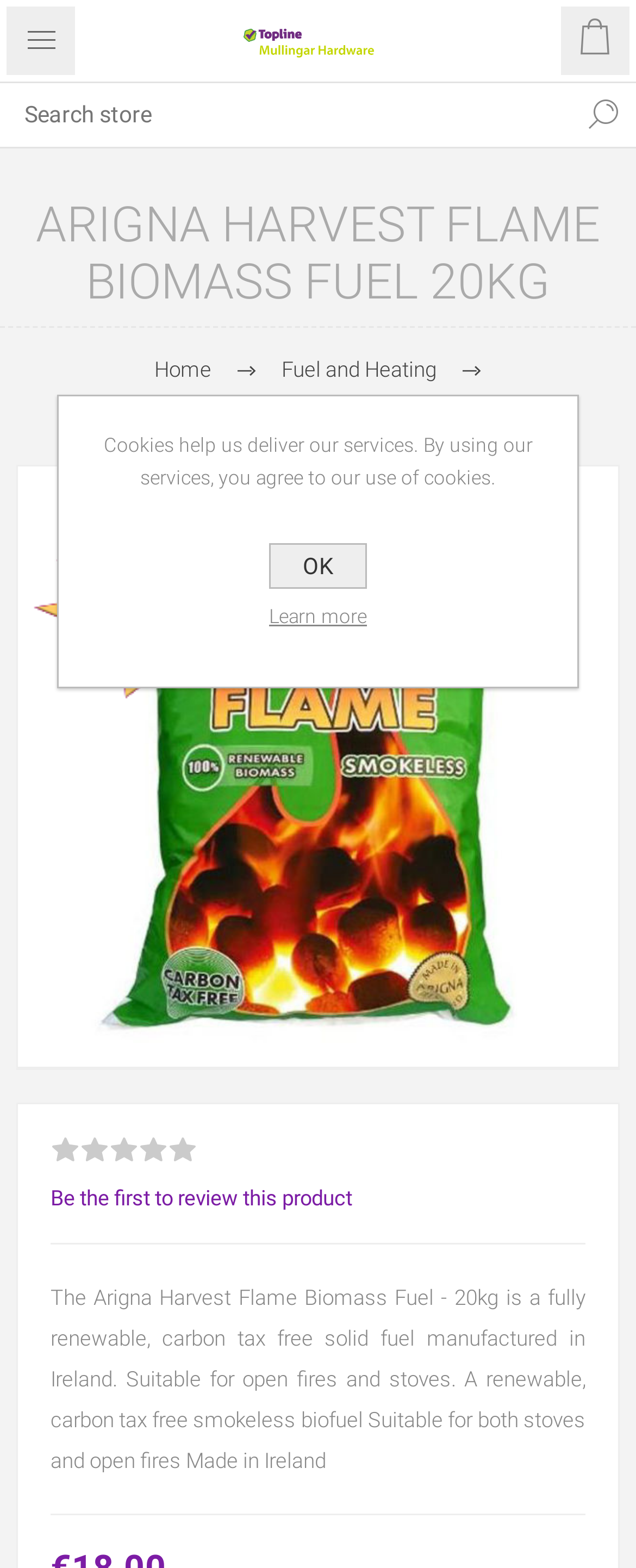What is the product name?
Make sure to answer the question with a detailed and comprehensive explanation.

I found the product name by looking at the heading element on the webpage, which is 'ARIGNA HARVEST FLAME BIOMASS FUEL 20KG'. This is likely the name of the product being described on the page.